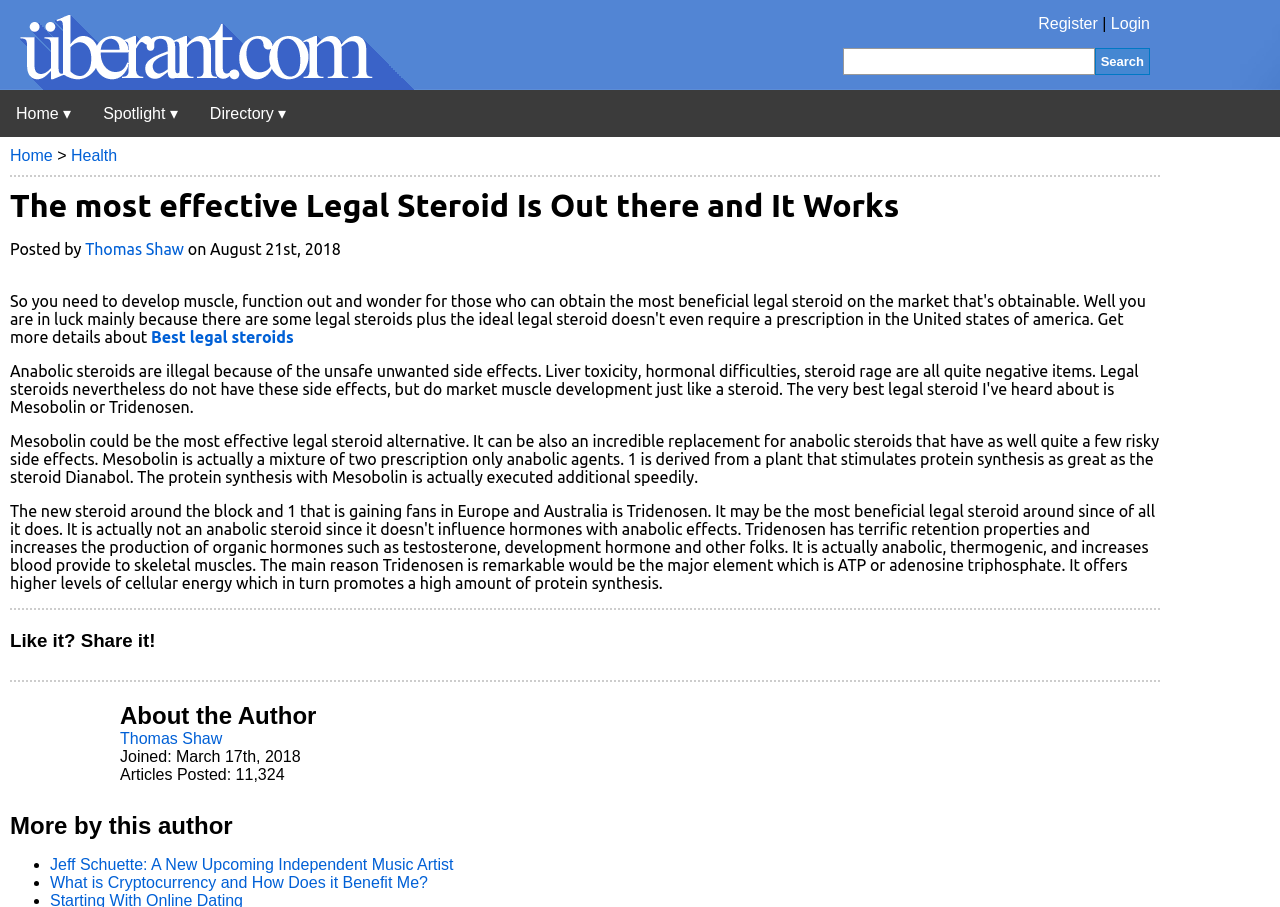Please identify the bounding box coordinates of where to click in order to follow the instruction: "Login to the website".

[0.868, 0.017, 0.898, 0.035]